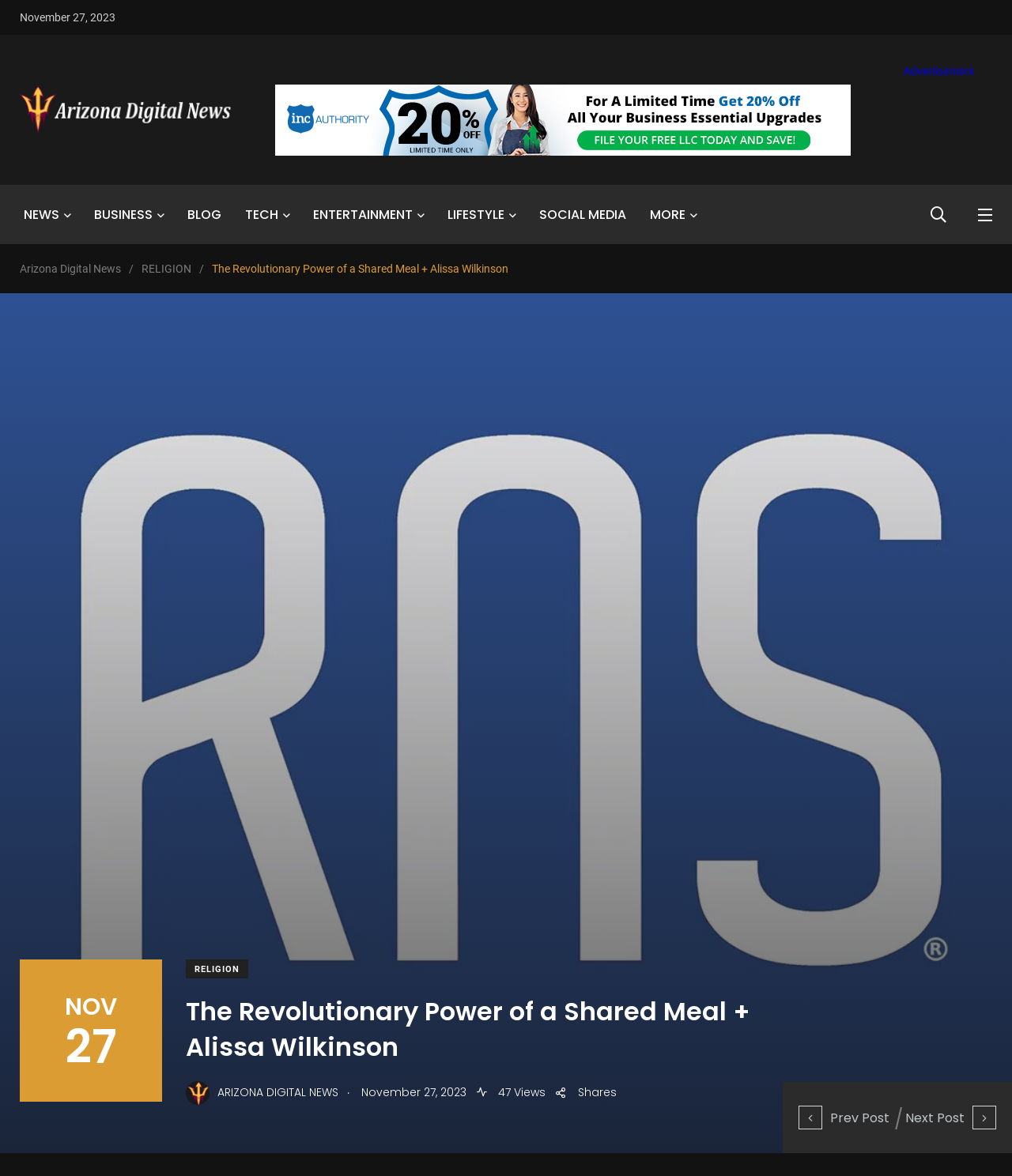Can you find the bounding box coordinates for the element that needs to be clicked to execute this instruction: "Go to the next post"? The coordinates should be given as four float numbers between 0 and 1, i.e., [left, top, right, bottom].

[0.895, 0.943, 0.984, 0.958]